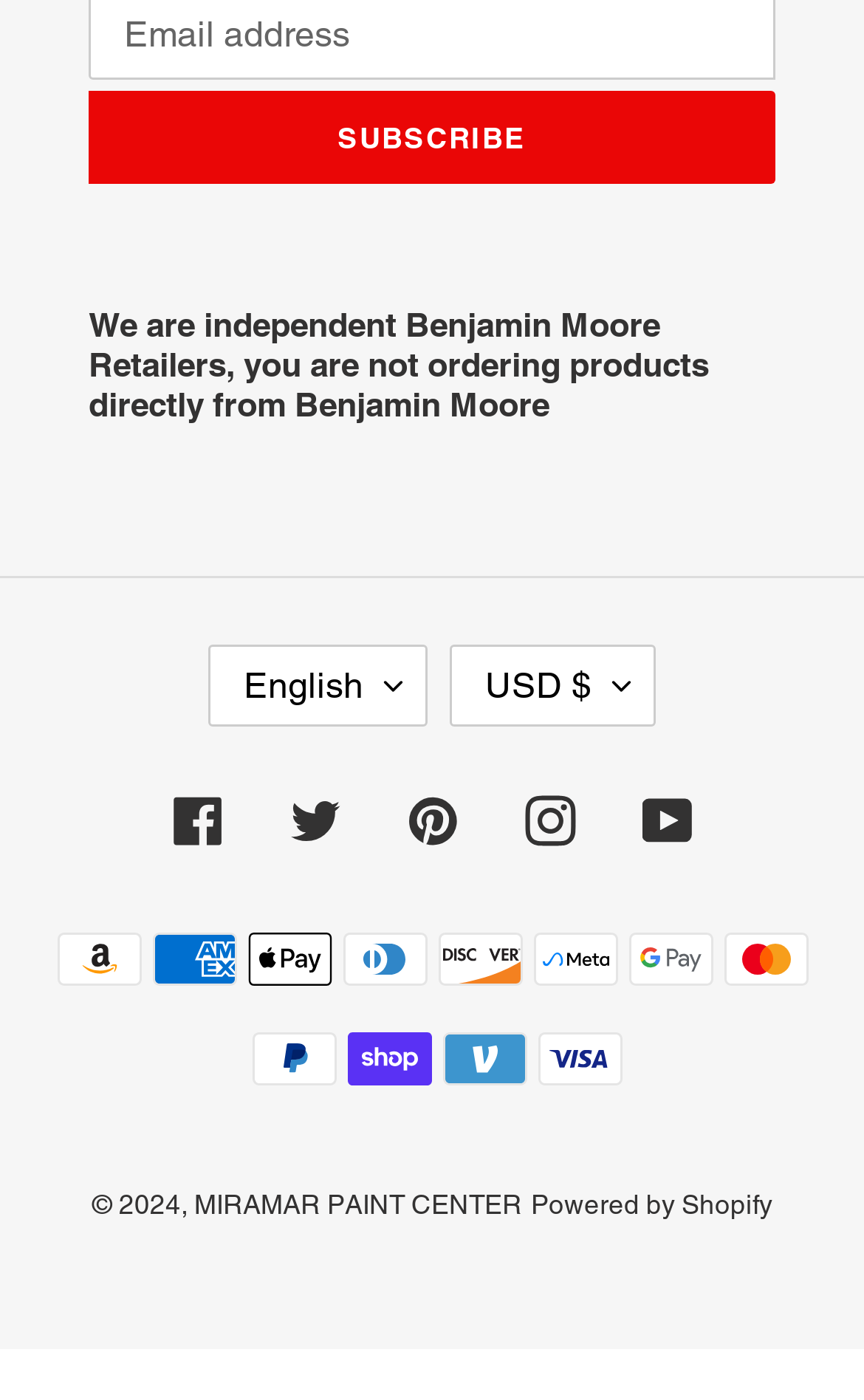Based on the image, provide a detailed response to the question:
How many social media links are present?

There are five social media links present because there are five link elements with the descriptions 'Facebook', 'Twitter', 'Pinterest', 'Instagram', and 'YouTube', which are commonly used social media platforms.